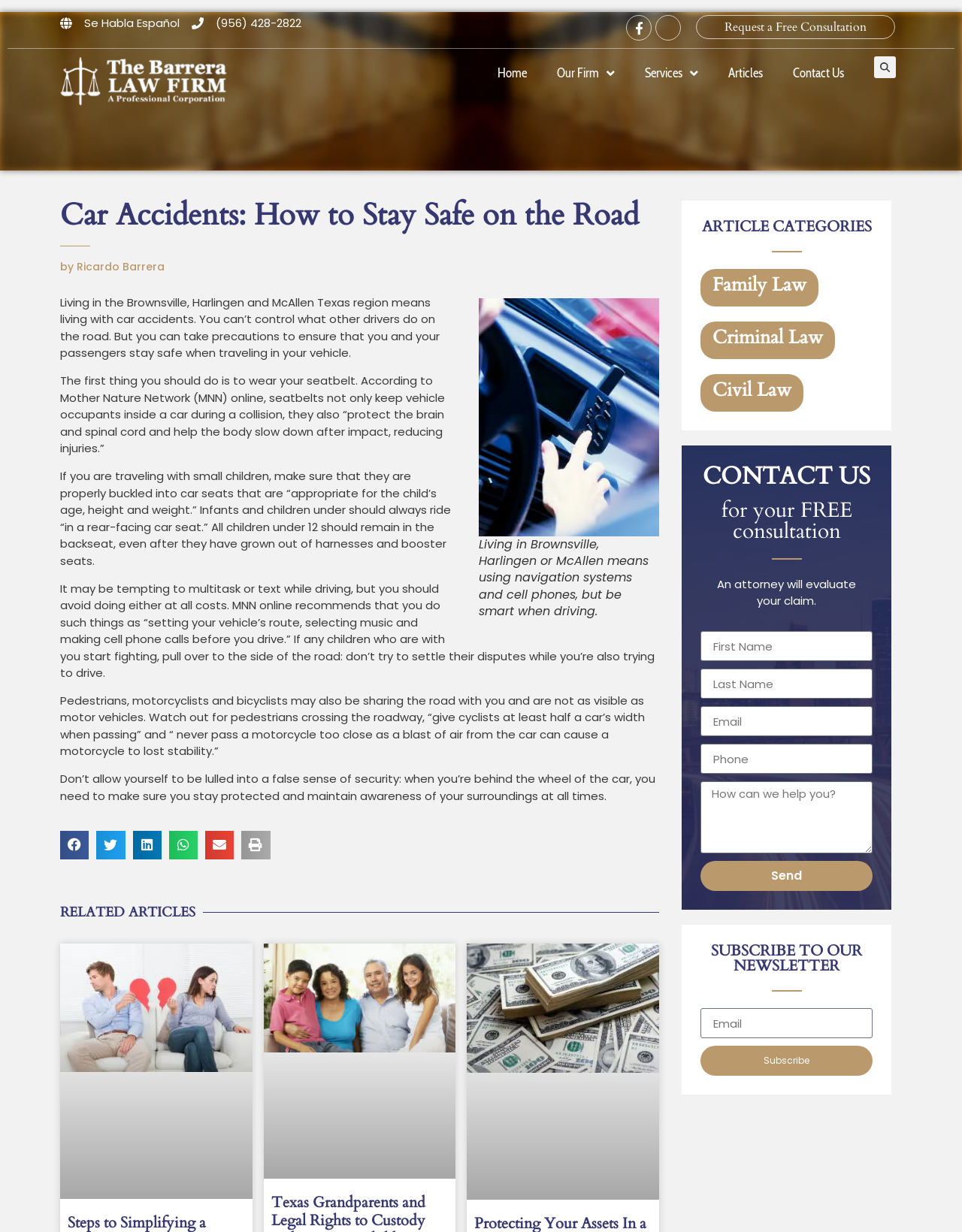Please indicate the bounding box coordinates for the clickable area to complete the following task: "Click the 'Send' button". The coordinates should be specified as four float numbers between 0 and 1, i.e., [left, top, right, bottom].

[0.728, 0.699, 0.907, 0.723]